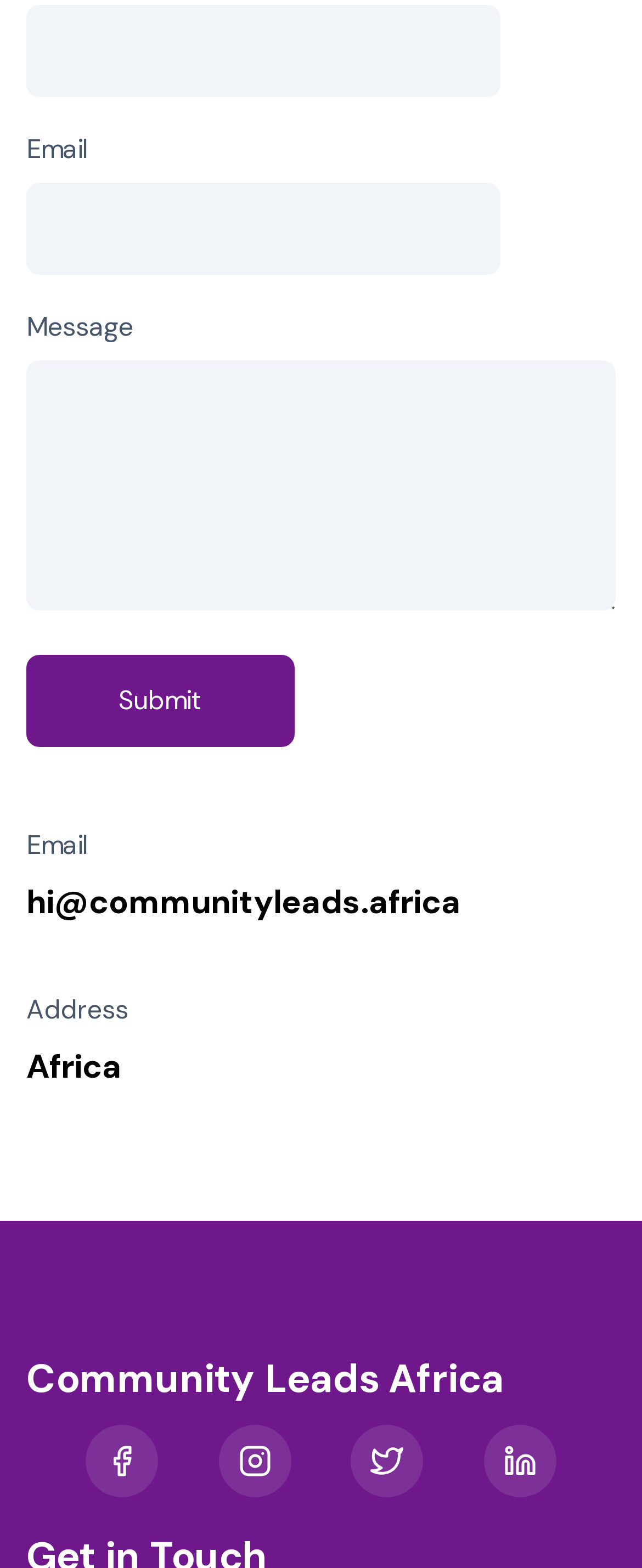Find the bounding box coordinates for the HTML element specified by: "Submit".

[0.041, 0.418, 0.459, 0.477]